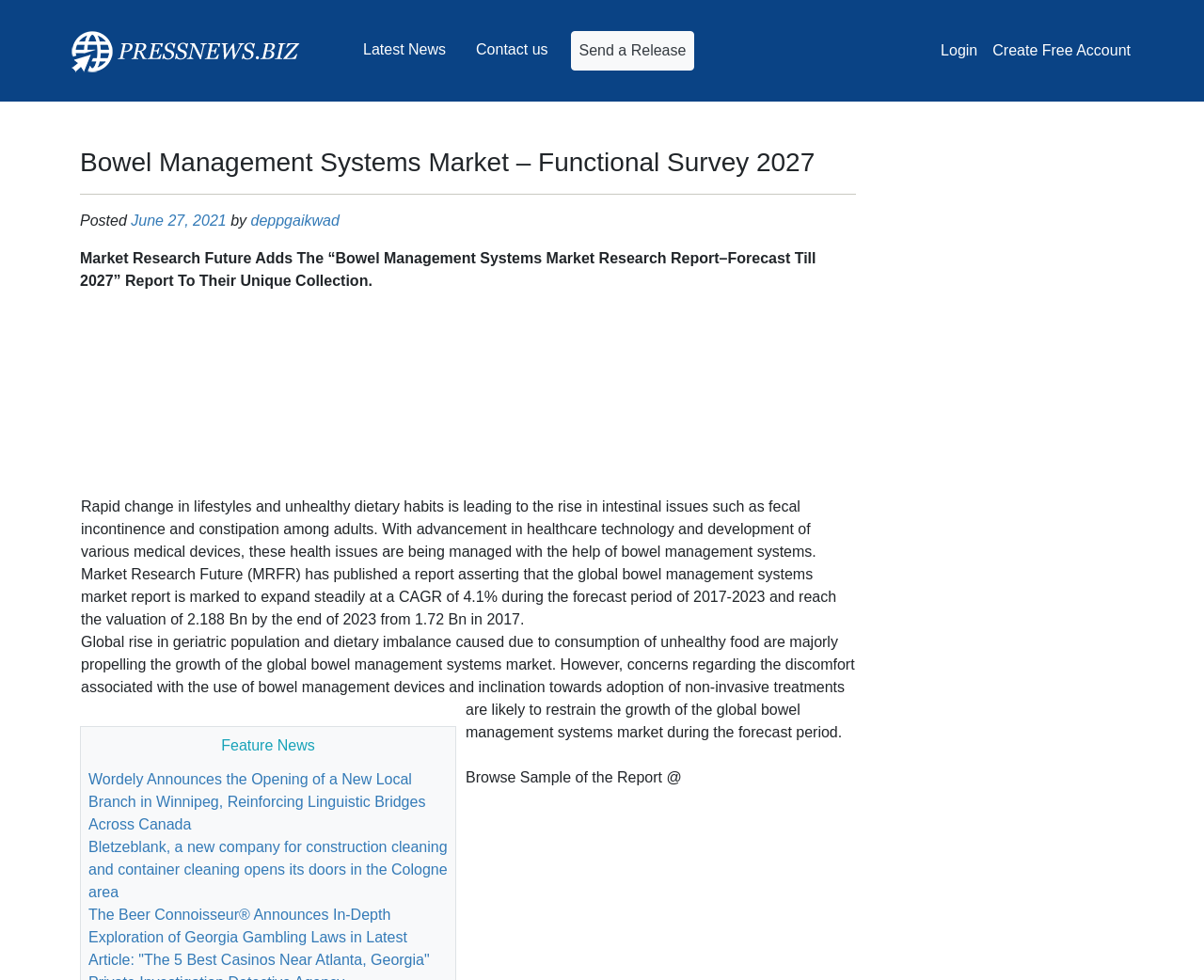Identify the coordinates of the bounding box for the element that must be clicked to accomplish the instruction: "Create a free account".

[0.818, 0.033, 0.945, 0.071]